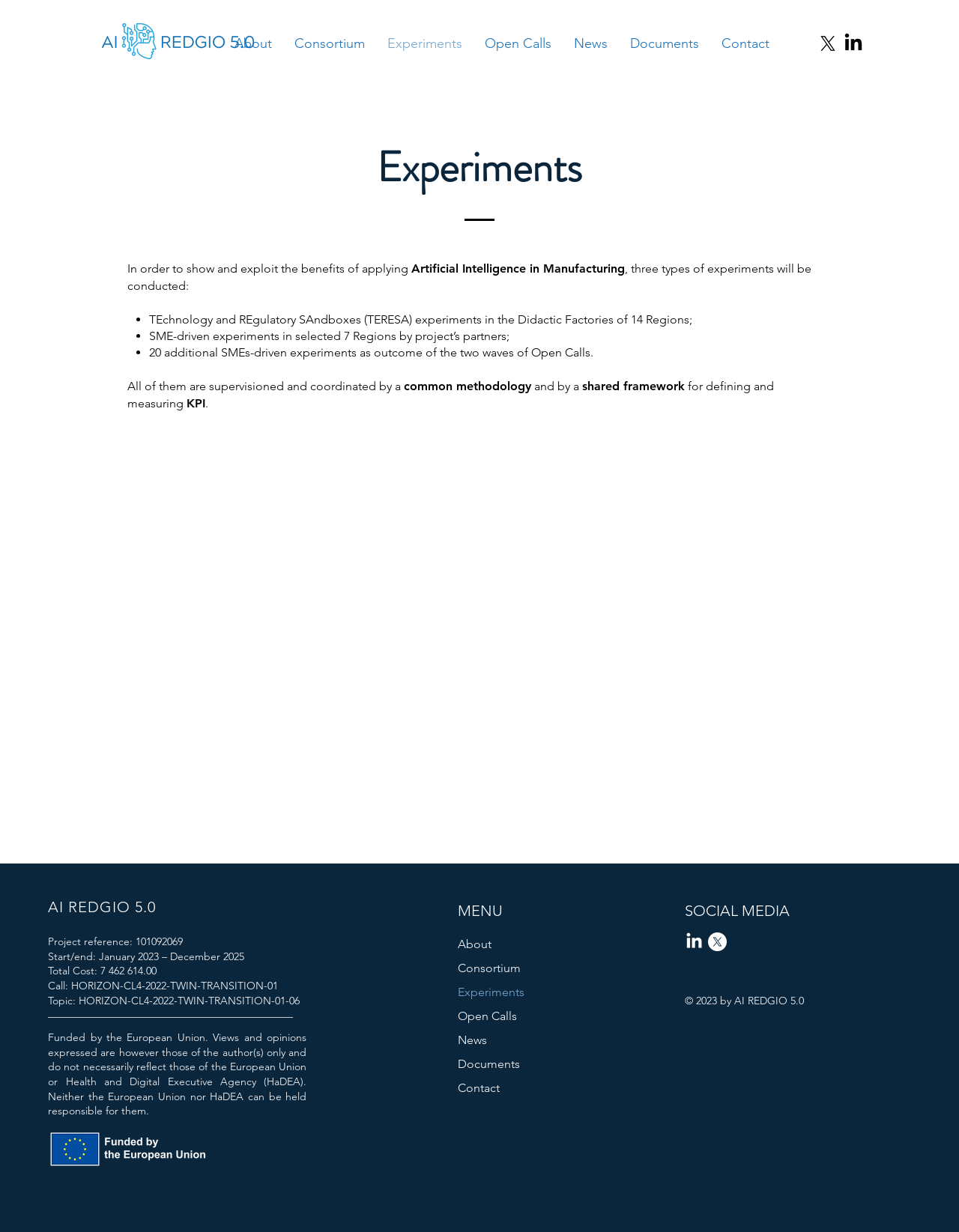Please answer the following question using a single word or phrase: 
What is the name of the project?

AI REDGIO 5.0